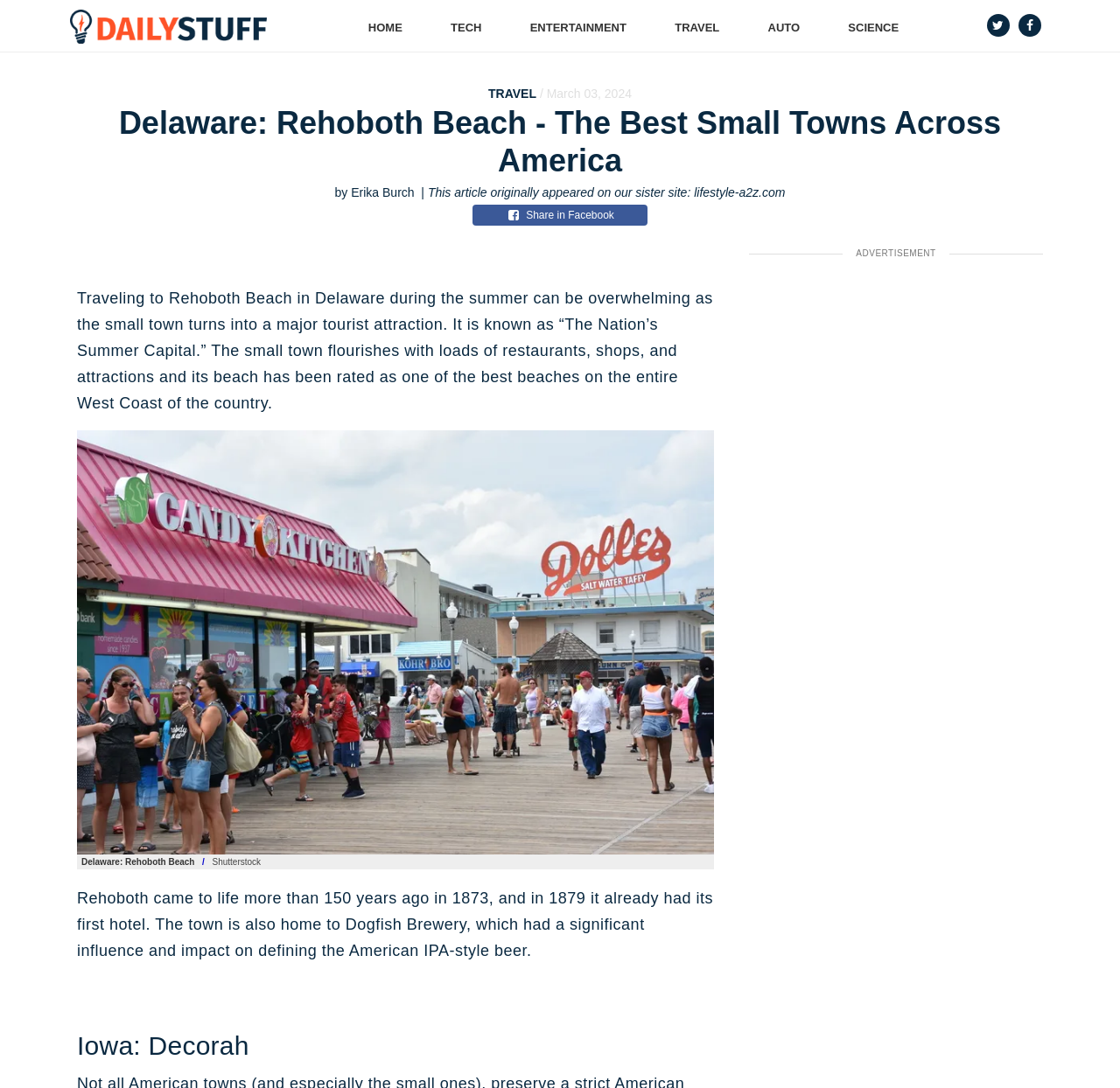Locate the bounding box coordinates of the clickable element to fulfill the following instruction: "Visit the 'lifestyle-a2z.com' website". Provide the coordinates as four float numbers between 0 and 1 in the format [left, top, right, bottom].

[0.62, 0.171, 0.701, 0.183]